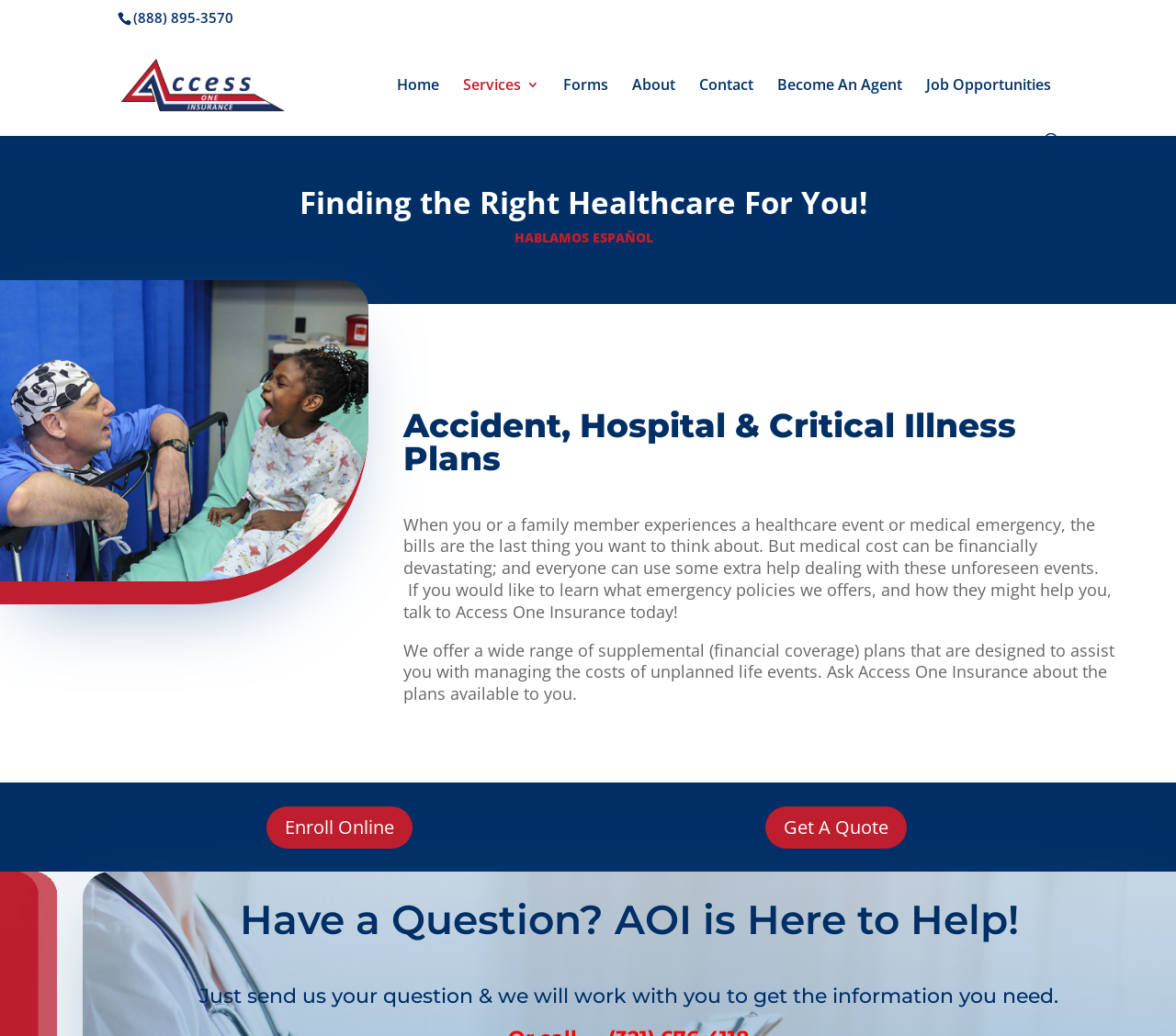Kindly determine the bounding box coordinates for the clickable area to achieve the given instruction: "Contact Access One Insurance".

[0.595, 0.075, 0.641, 0.128]